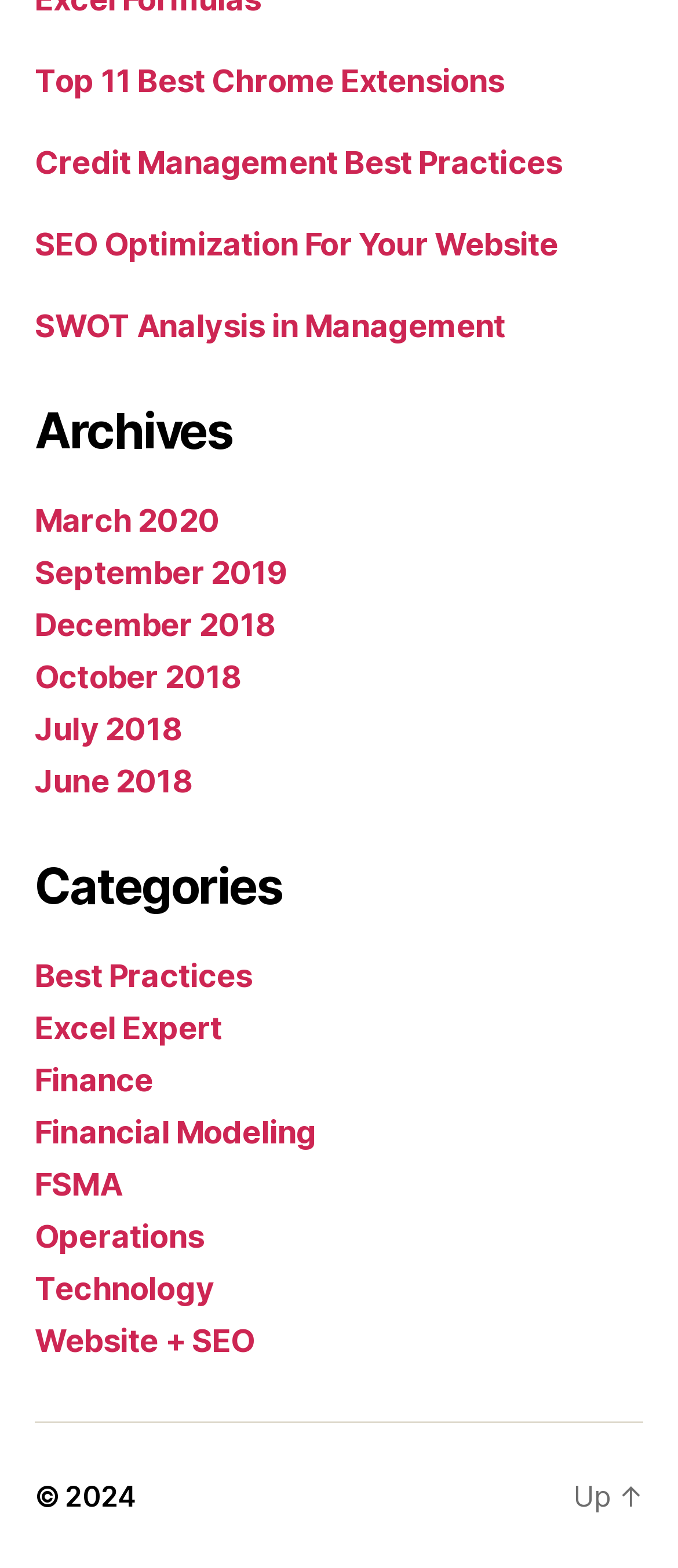Answer this question using a single word or a brief phrase:
What is the category below 'Archives'?

Categories